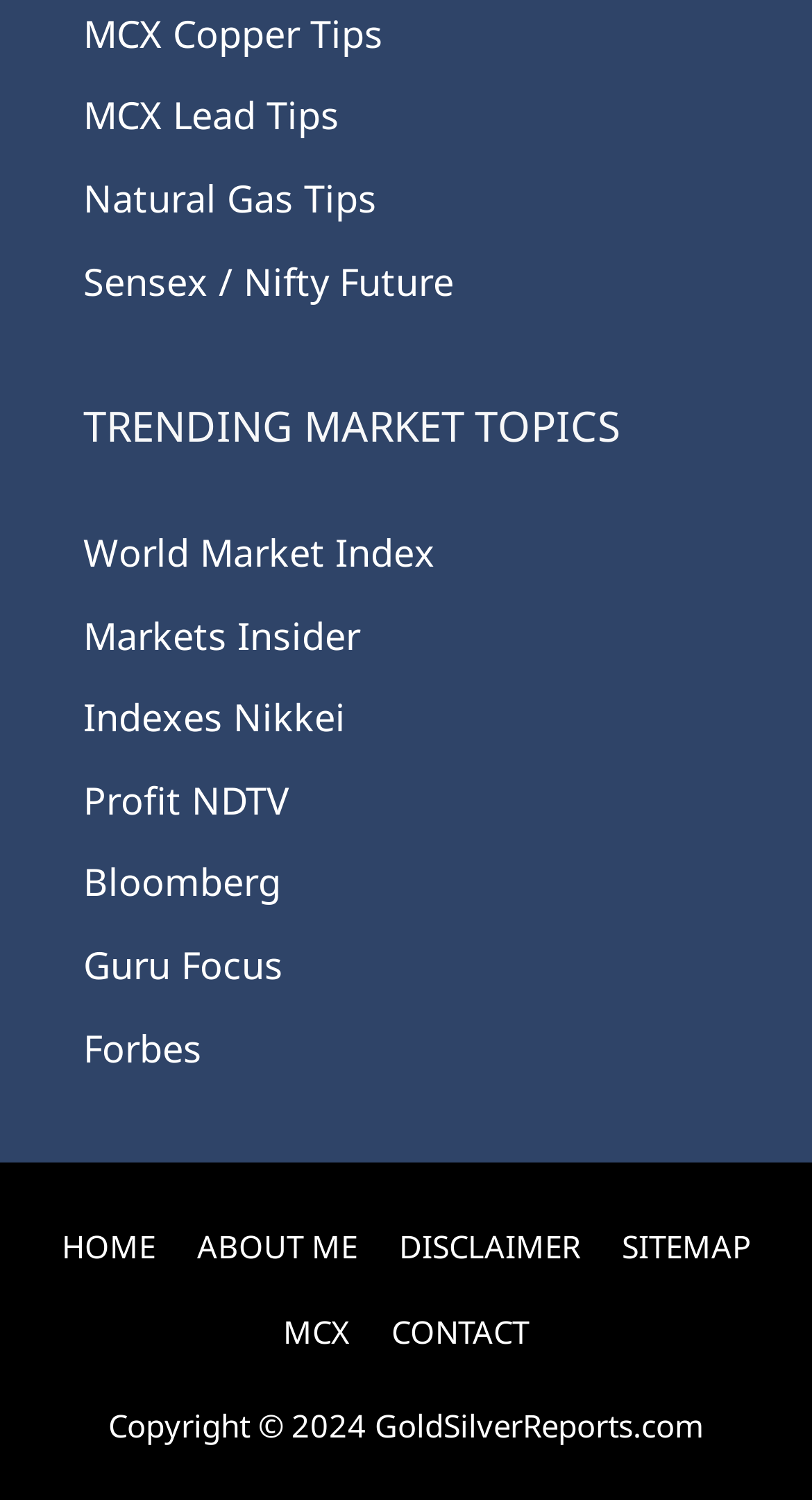Identify the bounding box coordinates of the element to click to follow this instruction: 'Click on MCX Copper Tips'. Ensure the coordinates are four float values between 0 and 1, provided as [left, top, right, bottom].

[0.103, 0.005, 0.472, 0.039]